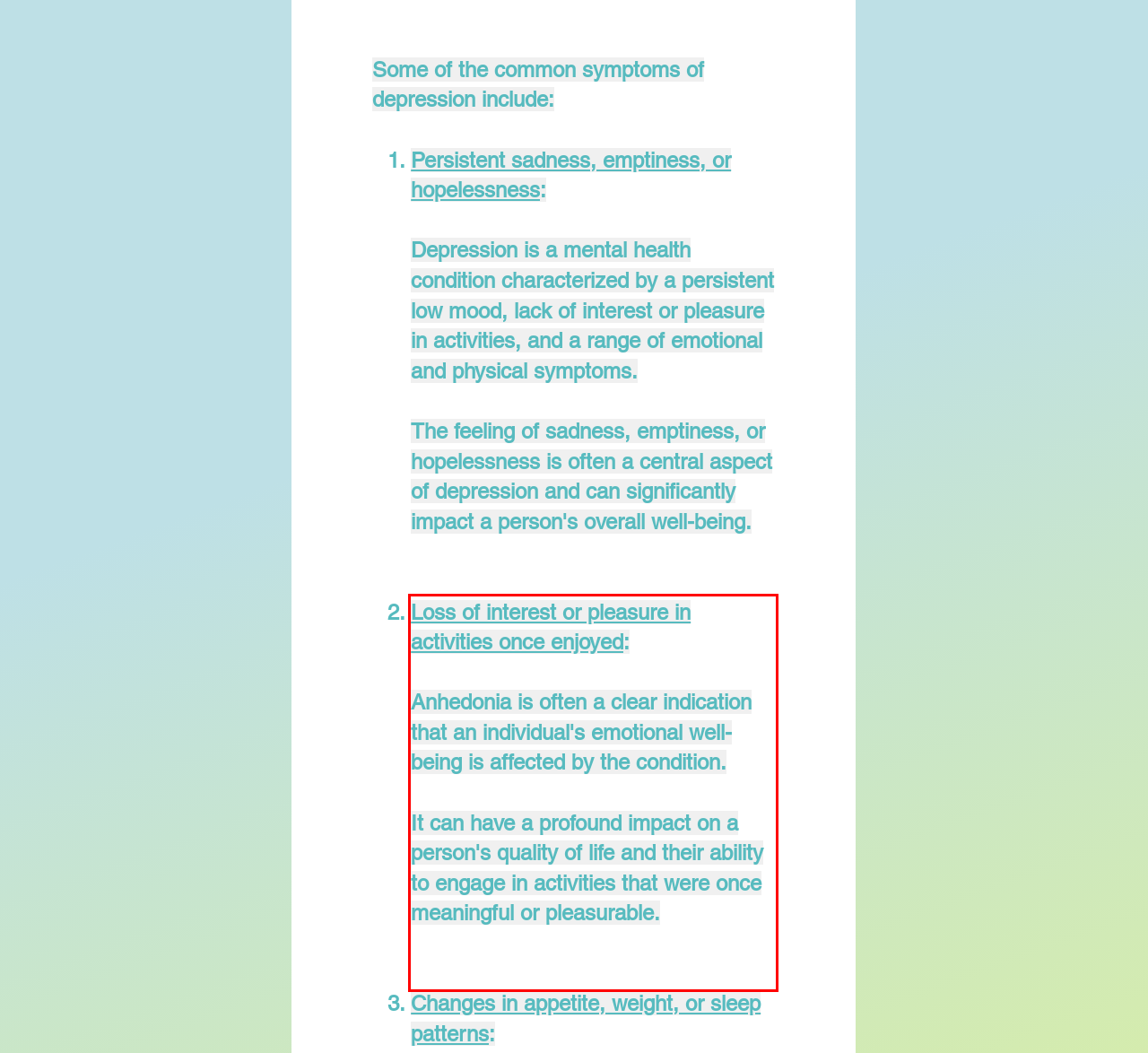You have a screenshot of a webpage where a UI element is enclosed in a red rectangle. Perform OCR to capture the text inside this red rectangle.

Loss of interest or pleasure in activities once enjoyed: Anhedonia is often a clear indication that an individual's emotional well-being is affected by the condition. It can have a profound impact on a person's quality of life and their ability to engage in activities that were once meaningful or pleasurable.